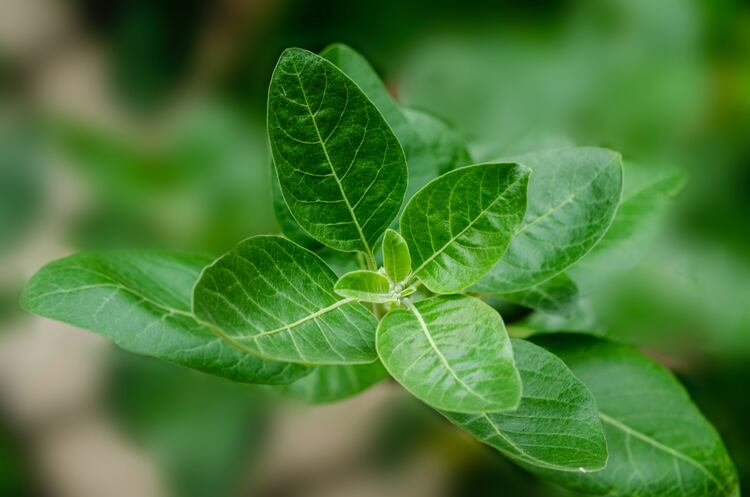Please examine the image and provide a detailed answer to the question: What does the lush greenery symbolize?

The caption explains that the lush greenery of the Ashwagandha plant symbolizes vitality and health, reflecting the plant's significant role in traditional Ayurvedic practices, which emphasizes the importance of natural remedies for maintaining overall health and wellness.